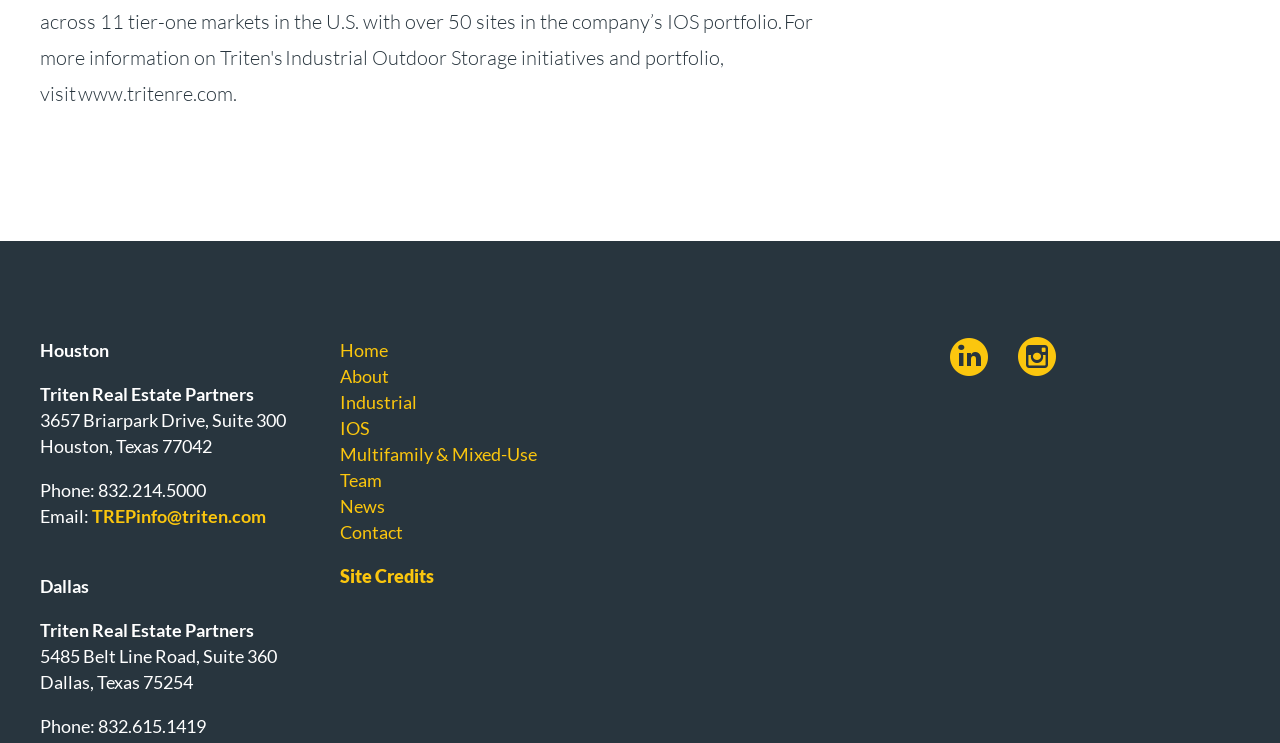Given the description of the UI element: "Site Credits", predict the bounding box coordinates in the form of [left, top, right, bottom], with each value being a float between 0 and 1.

[0.266, 0.766, 0.339, 0.79]